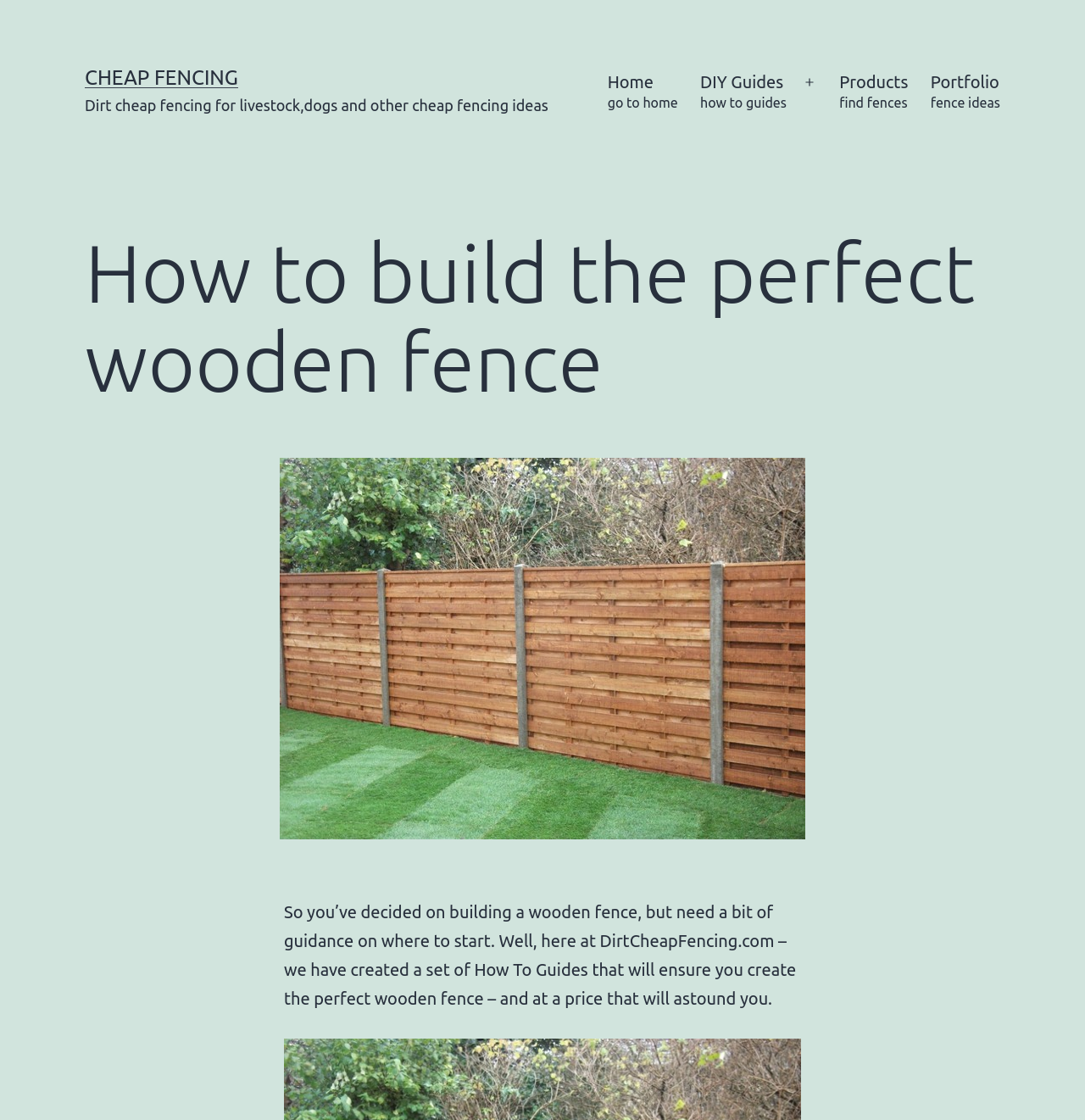Bounding box coordinates are given in the format (top-left x, top-left y, bottom-right x, bottom-right y). All values should be floating point numbers between 0 and 1. Provide the bounding box coordinate for the UI element described as: aria-label="Facebook Social Icon"

None